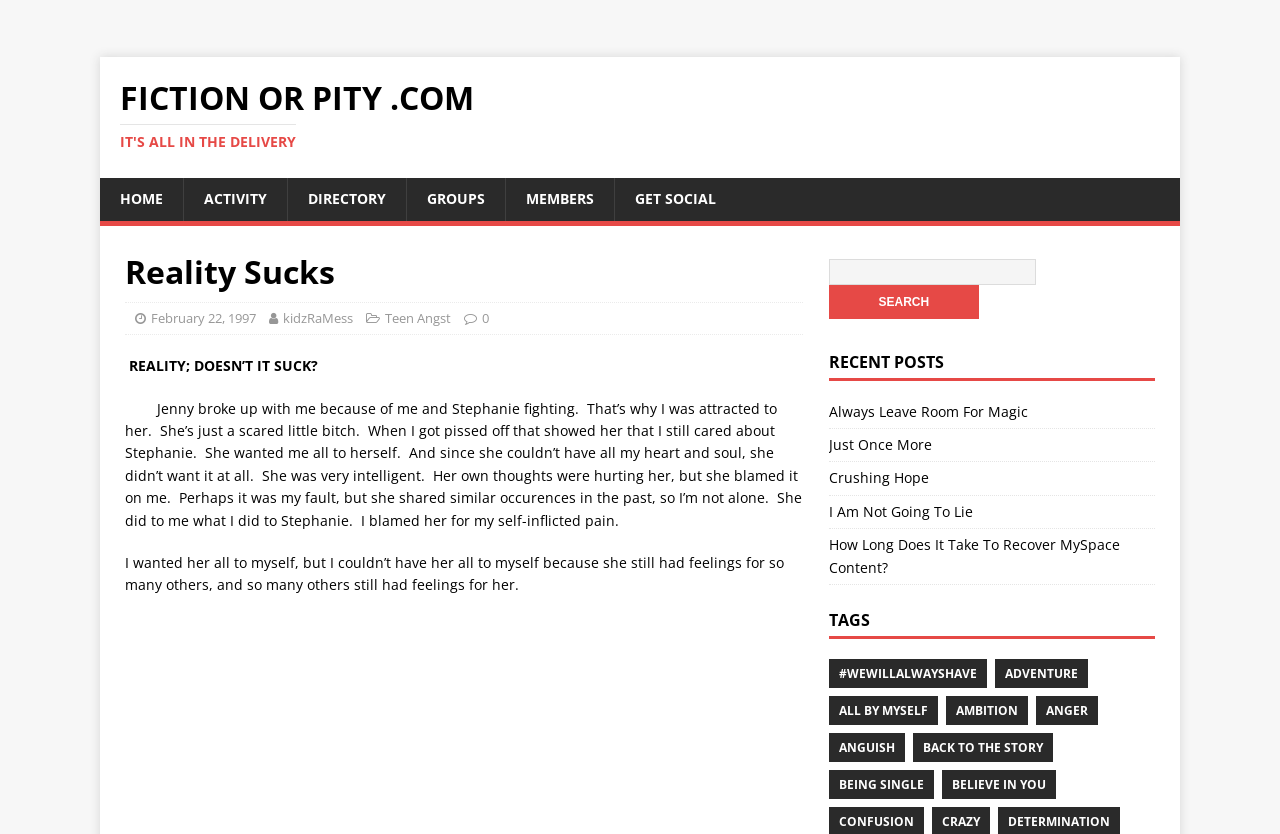Locate the bounding box coordinates of the clickable region to complete the following instruction: "Click on the 'HOME' link."

[0.078, 0.214, 0.143, 0.265]